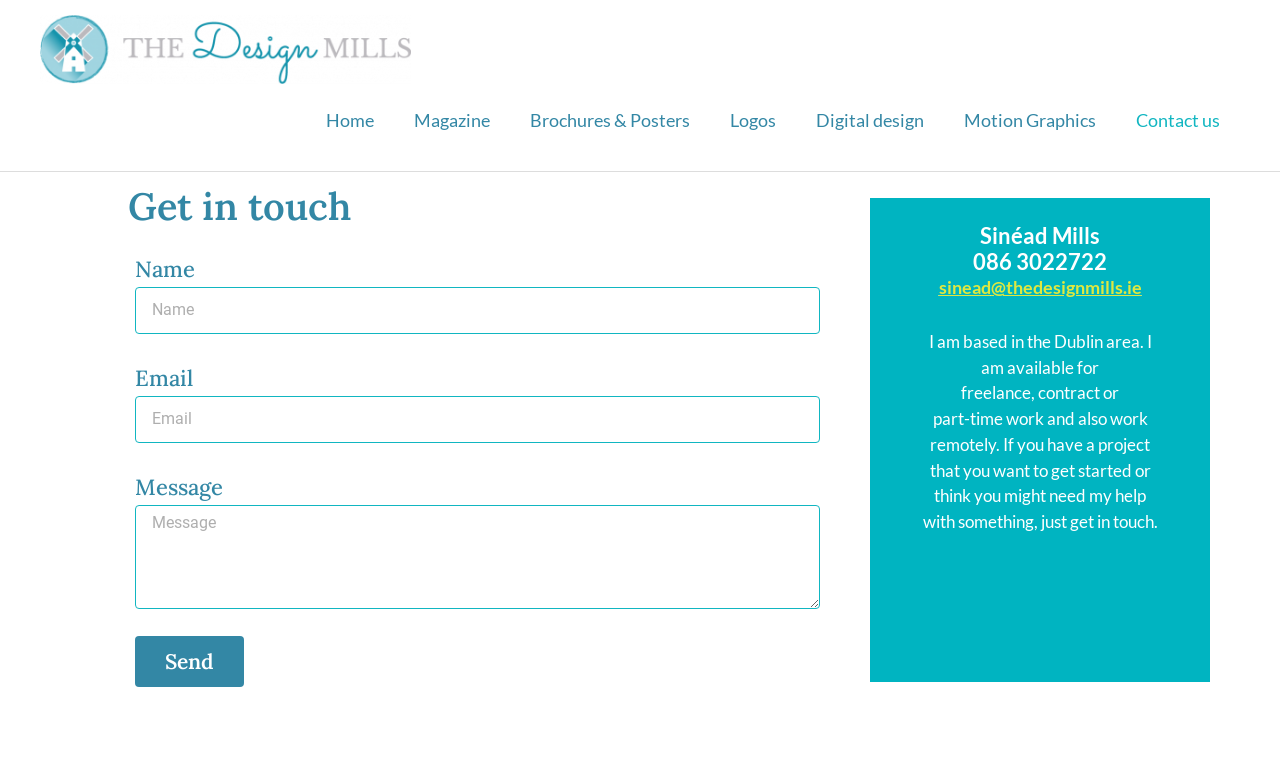What is the designer's name?
Based on the visual, give a brief answer using one word or a short phrase.

Sinéad Mills